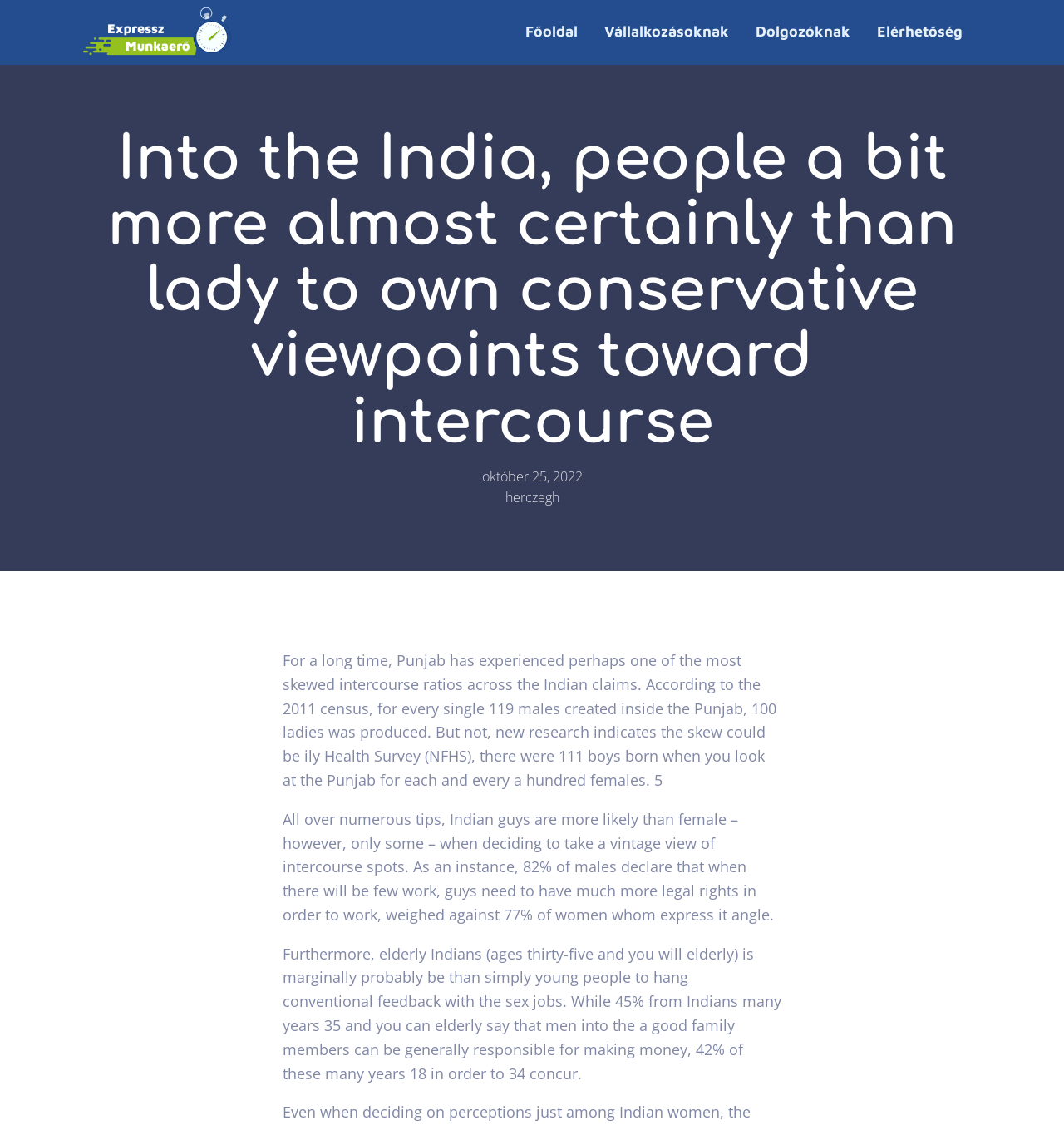Provide a brief response to the question using a single word or phrase: 
What percentage of Indians aged 35 and older think men should be generally responsible for making money?

45%